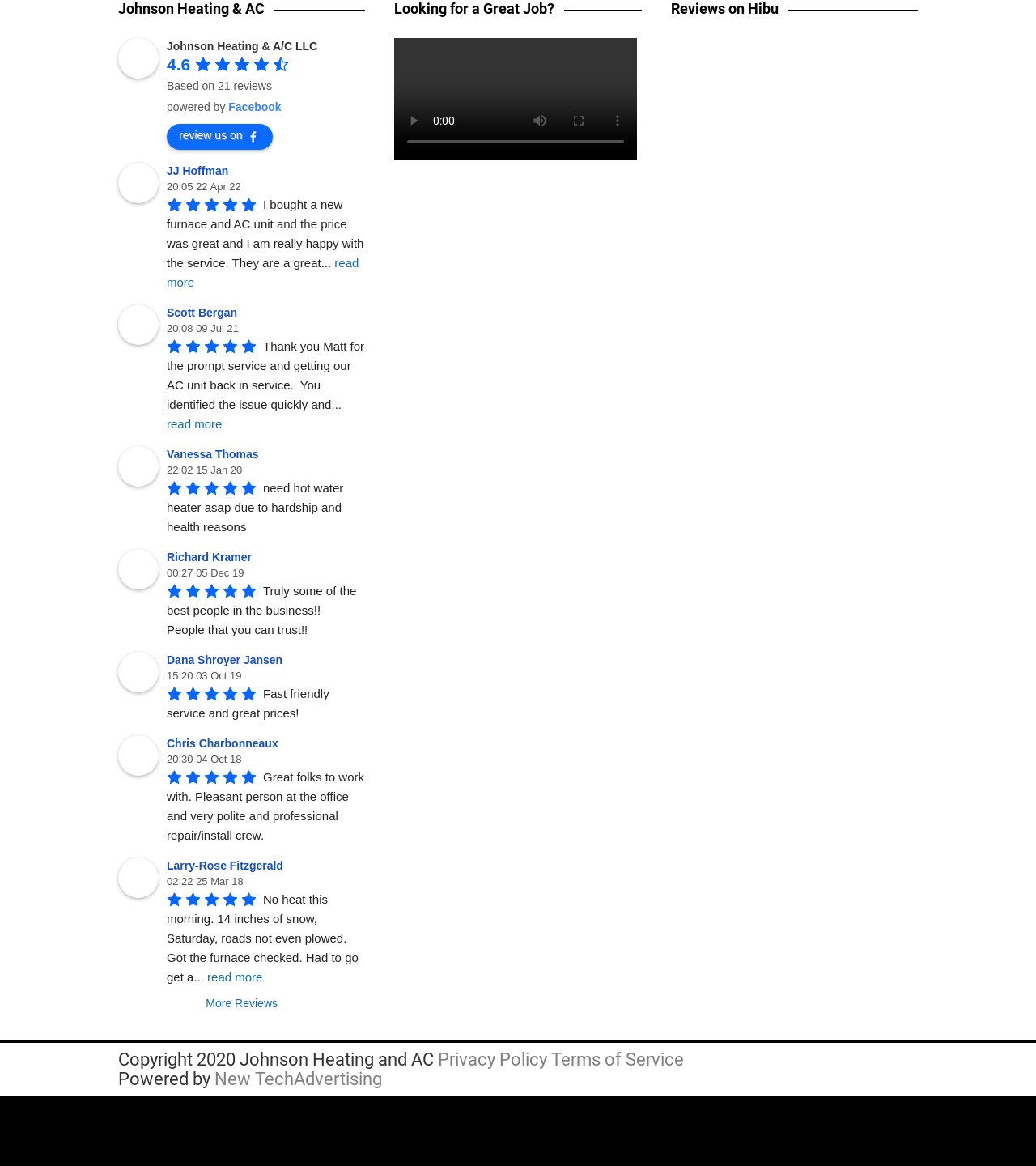What is the name of the company?
Refer to the image and respond with a one-word or short-phrase answer.

Johnson Heating & A/C LLC